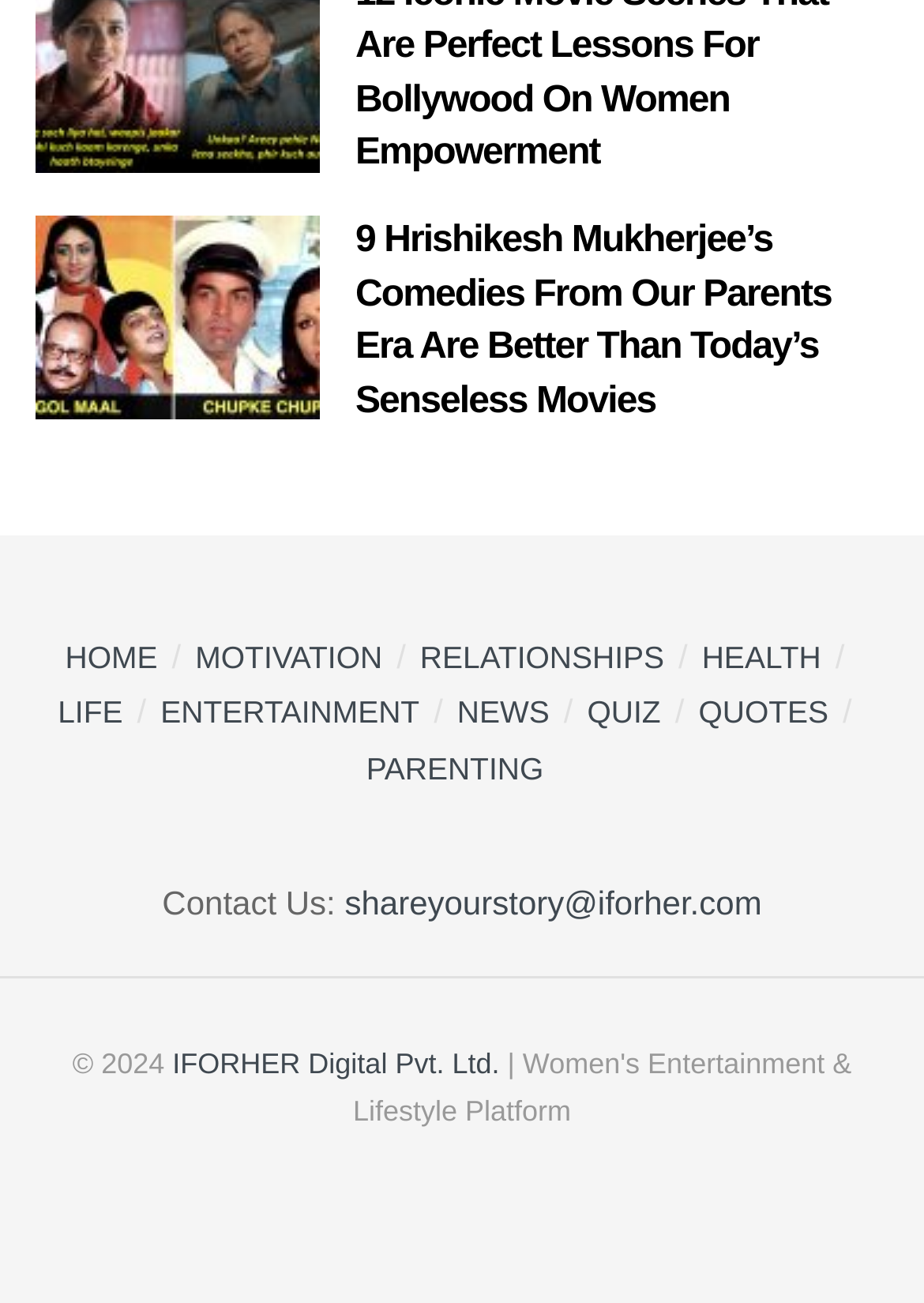Identify the bounding box coordinates for the element you need to click to achieve the following task: "visit the ENTERTAINMENT section". Provide the bounding box coordinates as four float numbers between 0 and 1, in the form [left, top, right, bottom].

[0.174, 0.533, 0.454, 0.561]